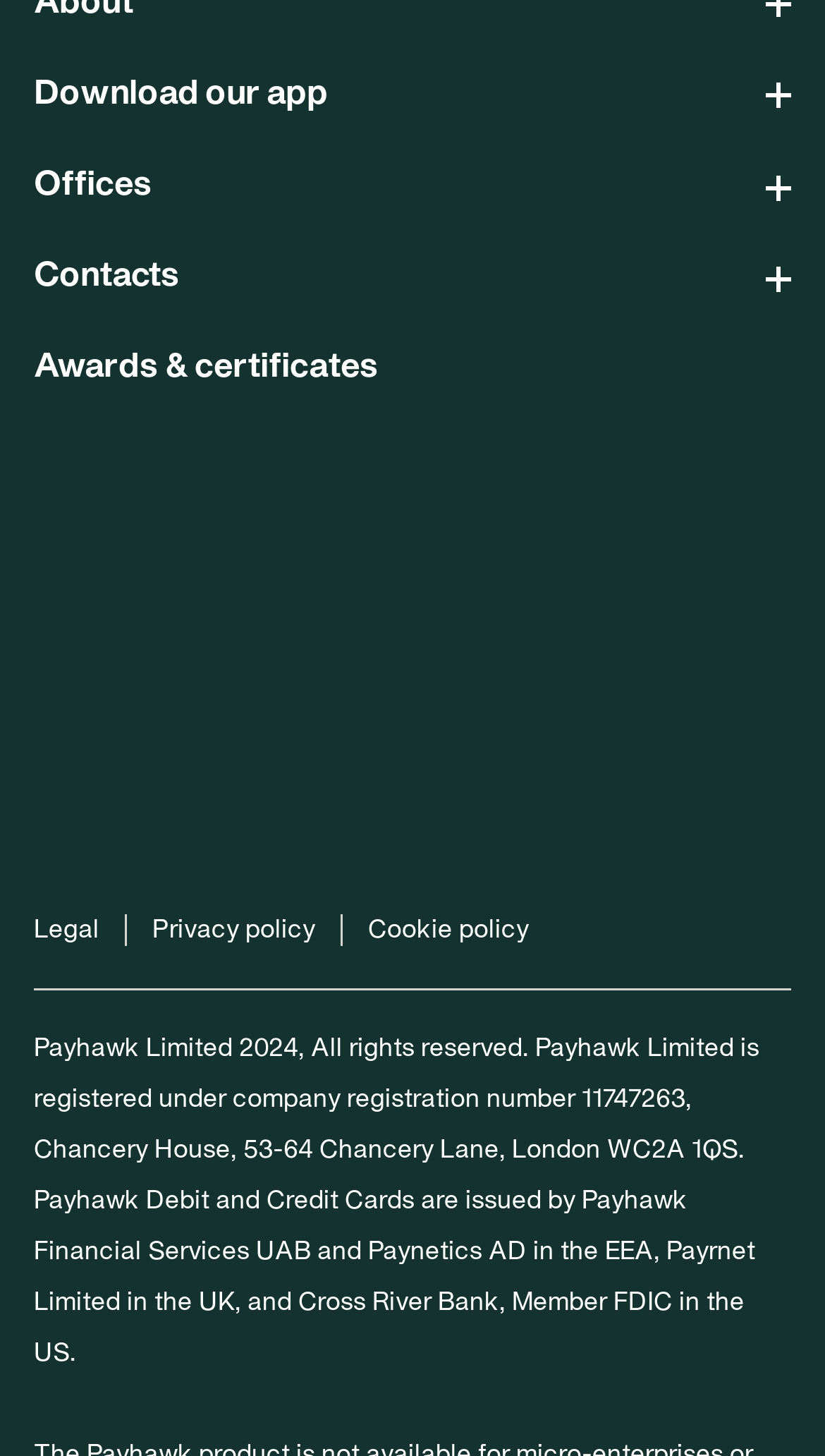Identify the bounding box coordinates for the region to click in order to carry out this instruction: "Contact us". Provide the coordinates using four float numbers between 0 and 1, formatted as [left, top, right, bottom].

[0.041, 0.178, 0.959, 0.206]